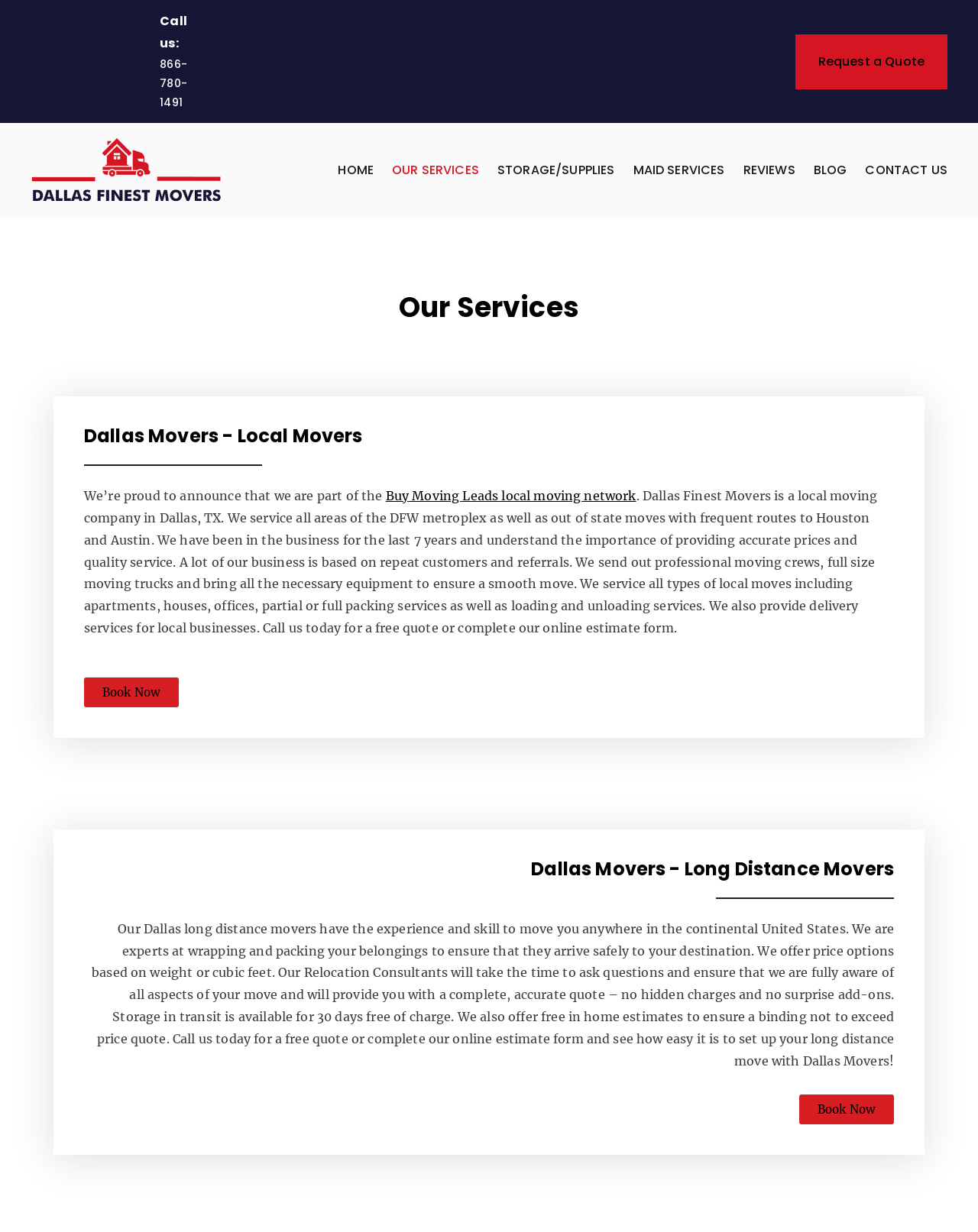What is the benefit of using the company's storage services?
Using the image, provide a detailed and thorough answer to the question.

I found this information by reading the StaticText element that describes the company's long distance moving services, which mentions that storage in transit is available for 30 days free of charge.